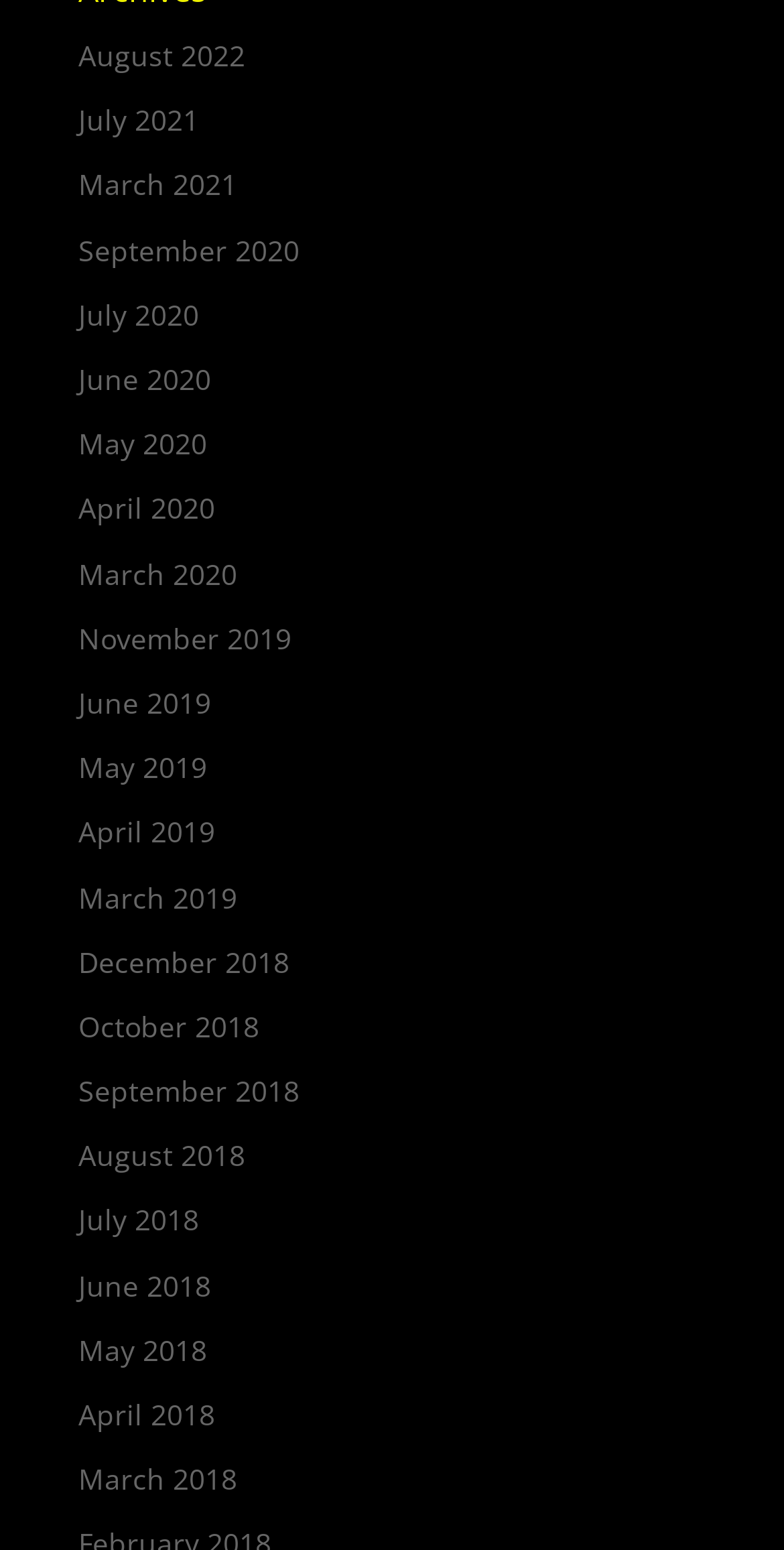Locate the bounding box coordinates of the region to be clicked to comply with the following instruction: "access March 2021". The coordinates must be four float numbers between 0 and 1, in the form [left, top, right, bottom].

[0.1, 0.107, 0.303, 0.132]